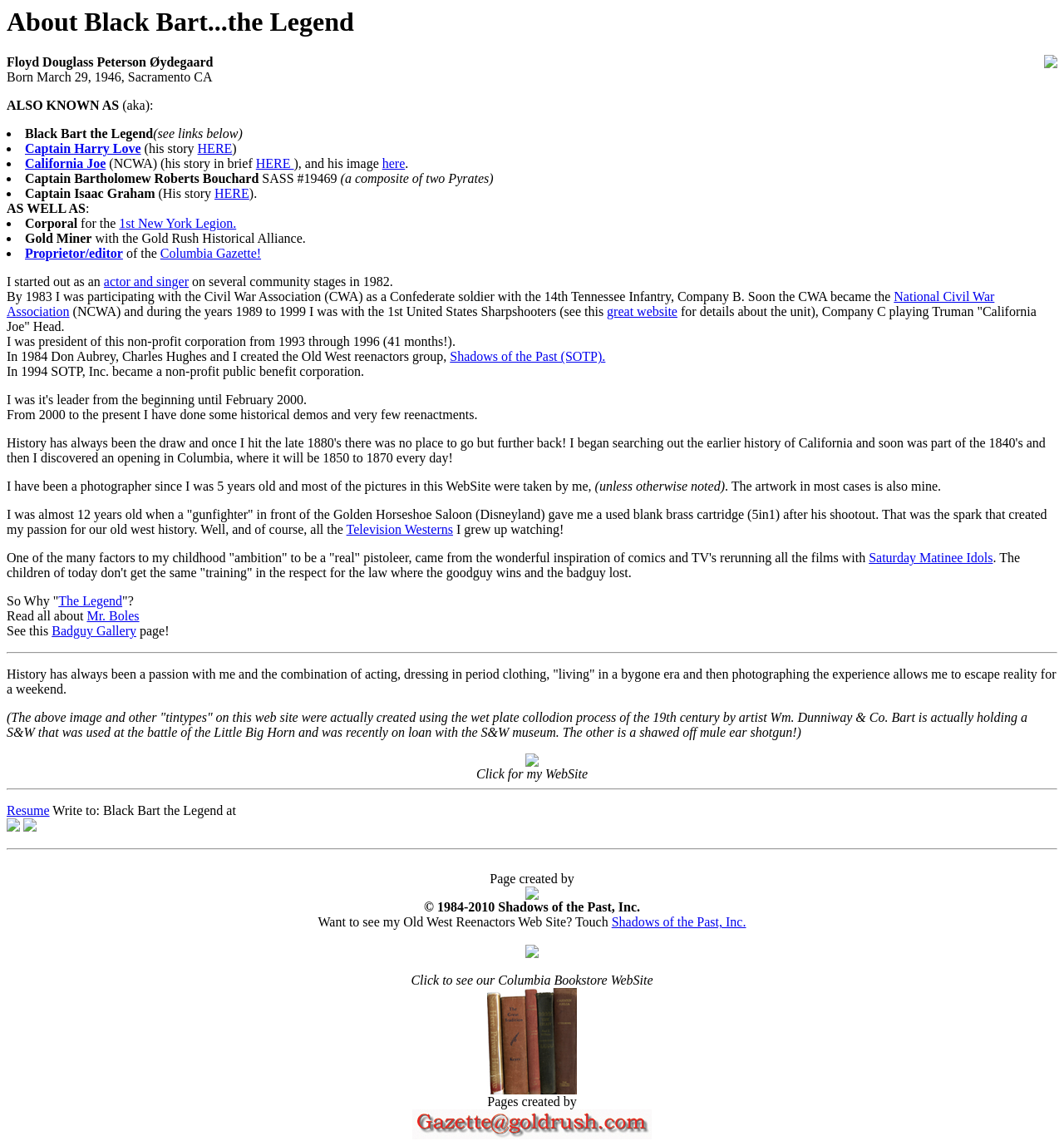Please locate the bounding box coordinates of the region I need to click to follow this instruction: "Click the link to the Columbia Gazette".

[0.151, 0.215, 0.245, 0.227]